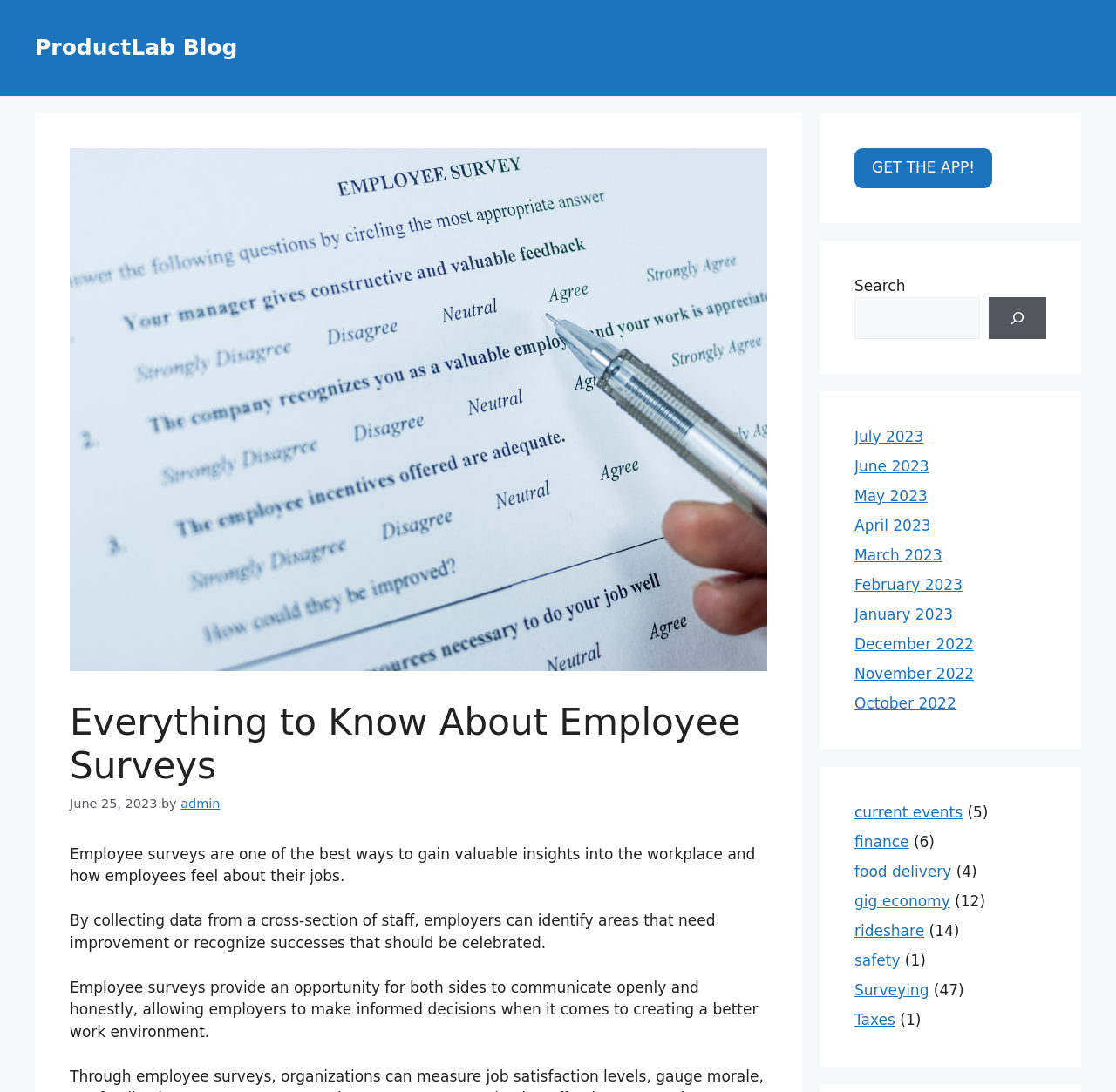Using the image as a reference, answer the following question in as much detail as possible:
What is the author of the article?

I found the author of the article by looking at the link element in the header section, which is 'admin'.